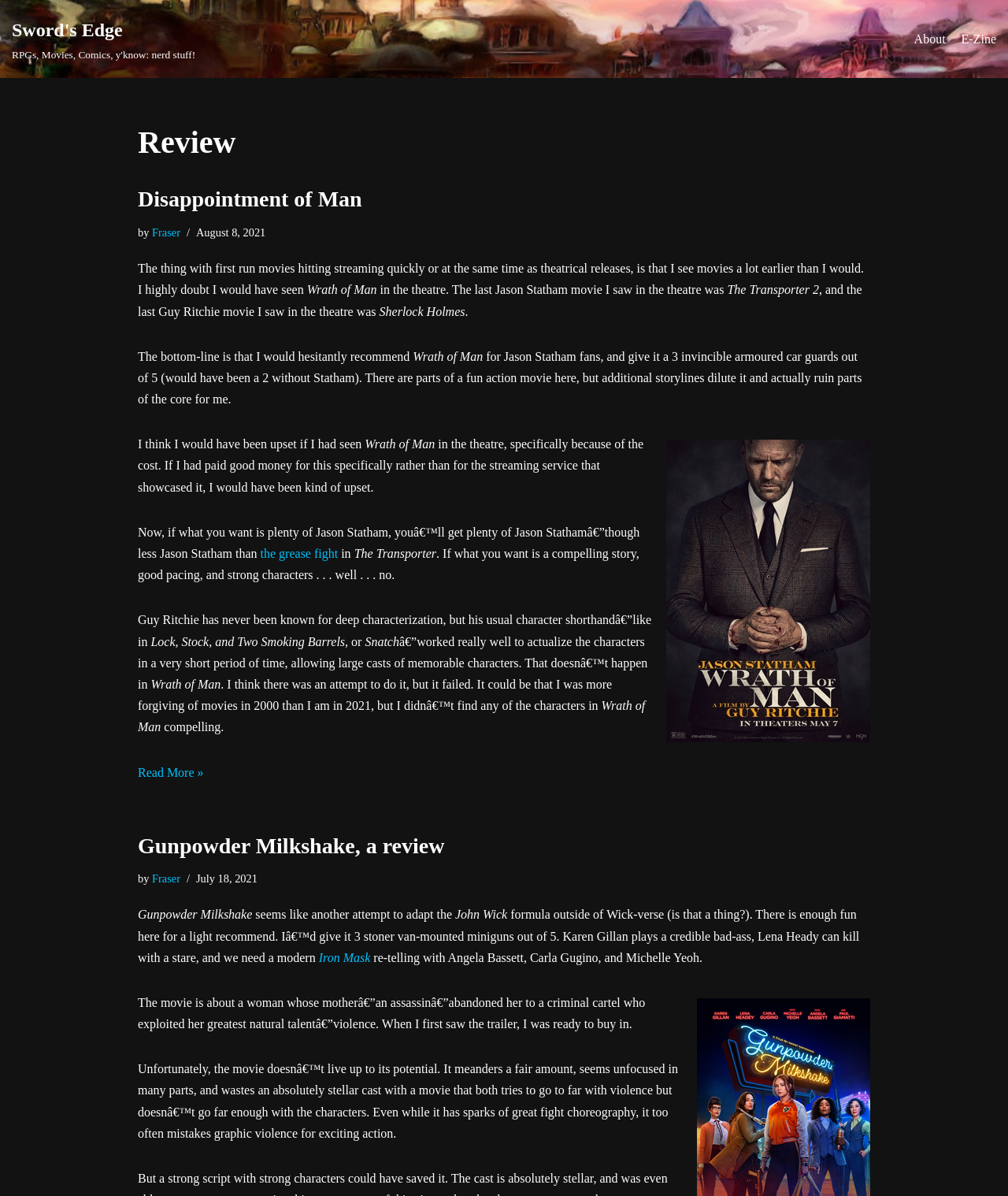Give a detailed account of the webpage's layout and content.

This webpage is a review website focused on movies, comics, and RPGs. At the top, there is a navigation menu with links to "About" and "E-Zine" sections. Below the navigation menu, there is a heading that reads "Review". 

The main content of the webpage is divided into two sections, each with a heading and a review of a movie. The first section is titled "Disappointment of Man" and reviews the movie "Wrath of Man". The review is written by Fraser and was posted on August 8, 2021. The text discusses the reviewer's disappointment with the movie, citing that it has parts of a fun action movie but is diluted by additional storylines. There is also an image of the movie poster featuring Jason Statham. 

The second section is titled "Gunpowder Milkshake, a review" and reviews the movie "Gunpowder Milkshake". This review is also written by Fraser and was posted on July 18, 2021. The text discusses the reviewer's mixed feelings about the movie, stating that it has some fun moments but fails to live up to its potential. The review also mentions the strong performances of the female leads, including Karen Gillan and Lena Heady.